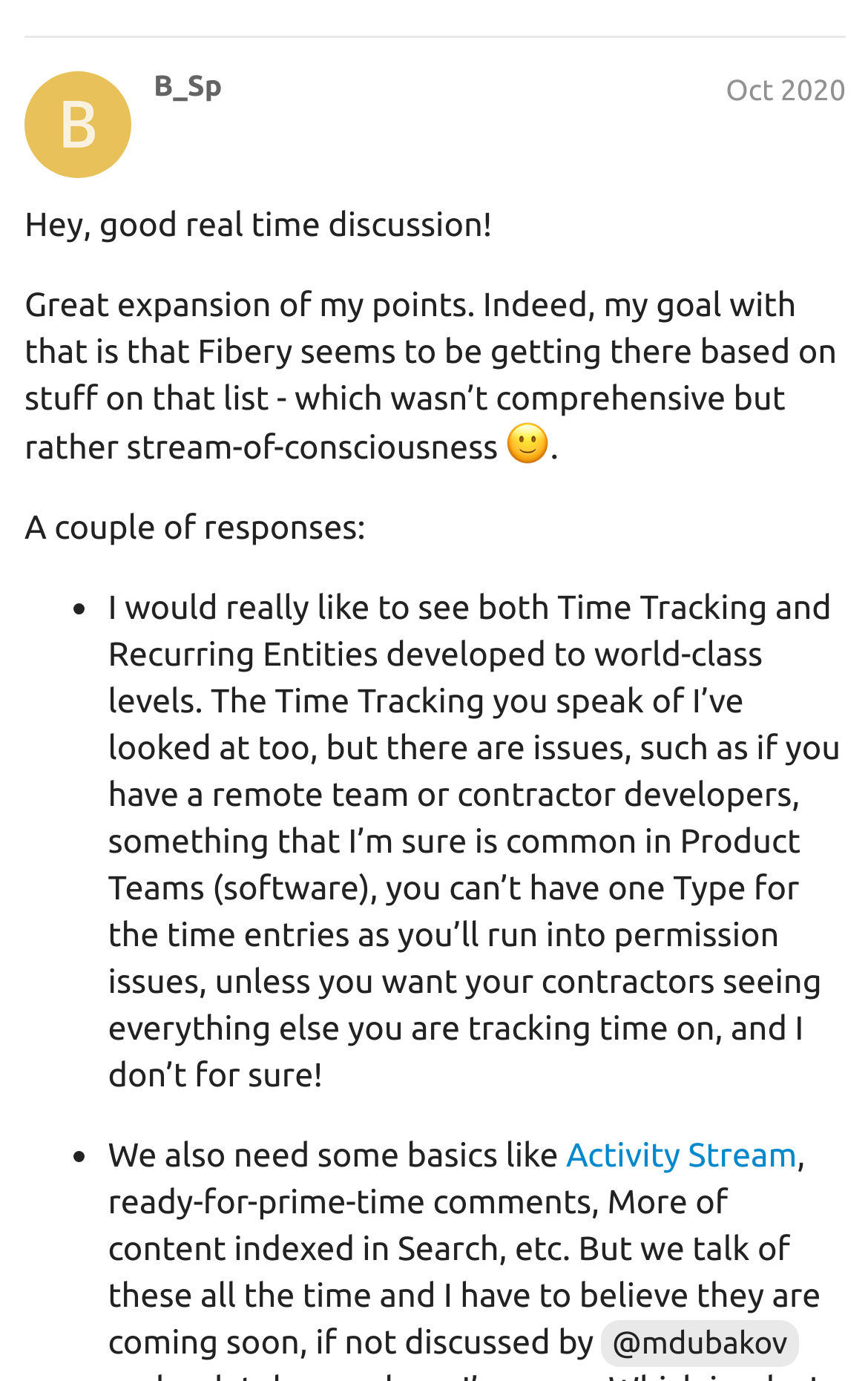Kindly provide the bounding box coordinates of the section you need to click on to fulfill the given instruction: "Click on the link '@mdubakov'".

[0.693, 0.949, 0.919, 0.983]